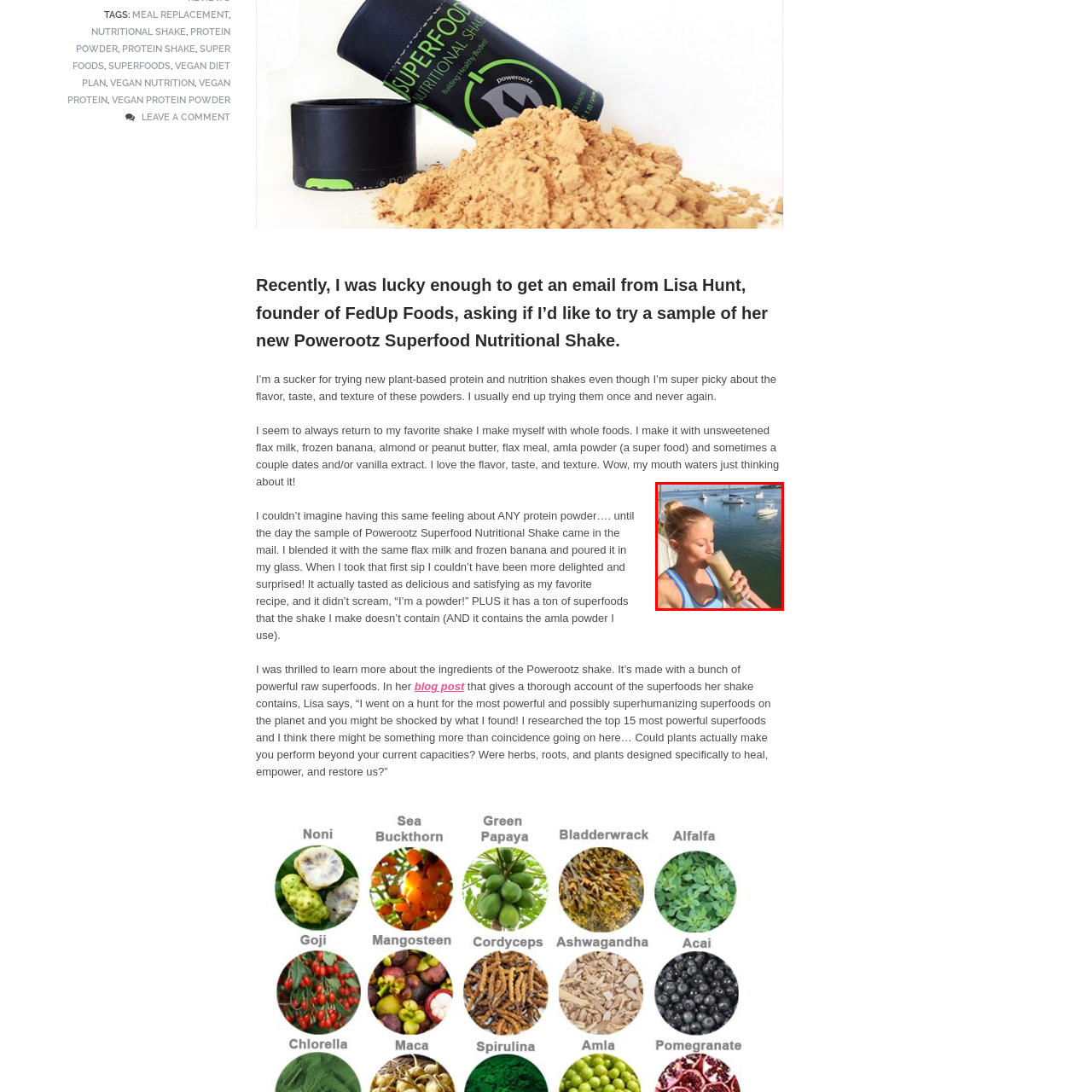What is the woman's attitude towards the nutritional shake?
Pay attention to the image outlined by the red bounding box and provide a thorough explanation in your answer, using clues from the image.

The caption states that the image reflects her enthusiasm for trying new plant-based nutrition options, which implies that the woman is excited and positive about the Powerootz Superfood Nutritional Shake.